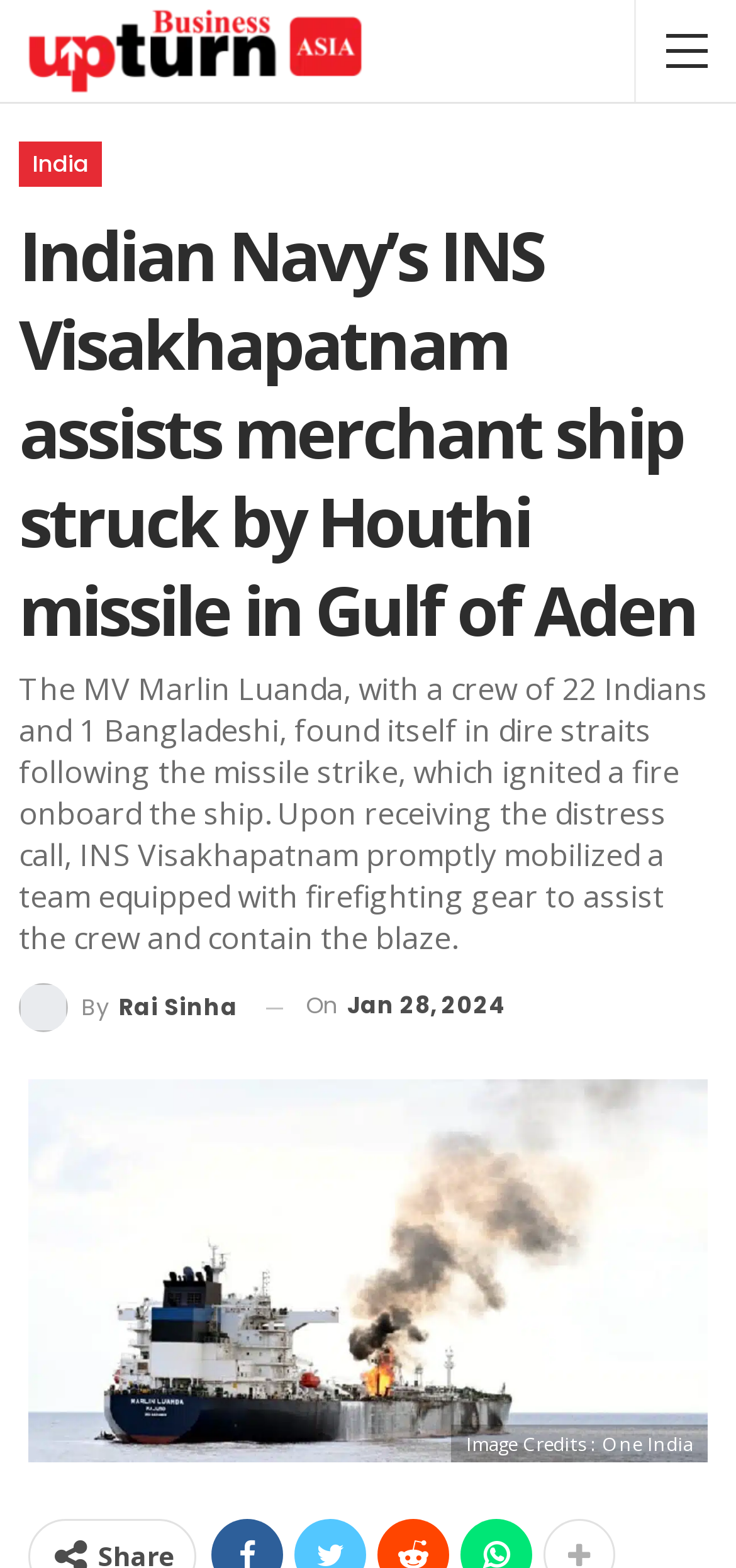Could you please study the image and provide a detailed answer to the question:
Who is the author of the article?

I found the answer by reading the link element with the text 'By Rai Sinha'.